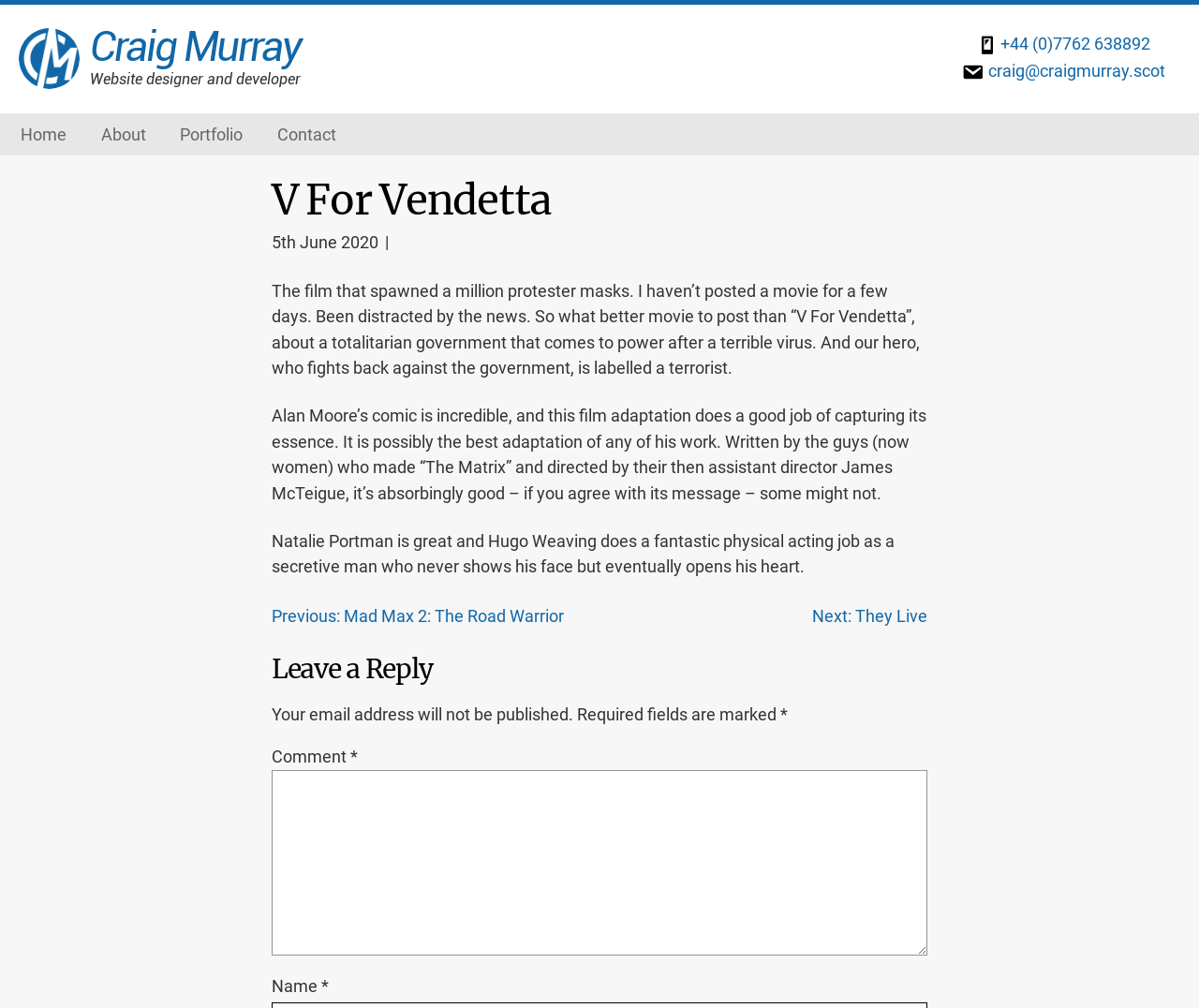Please find the bounding box coordinates of the section that needs to be clicked to achieve this instruction: "Click on the 'Home' link".

[0.003, 0.112, 0.07, 0.154]